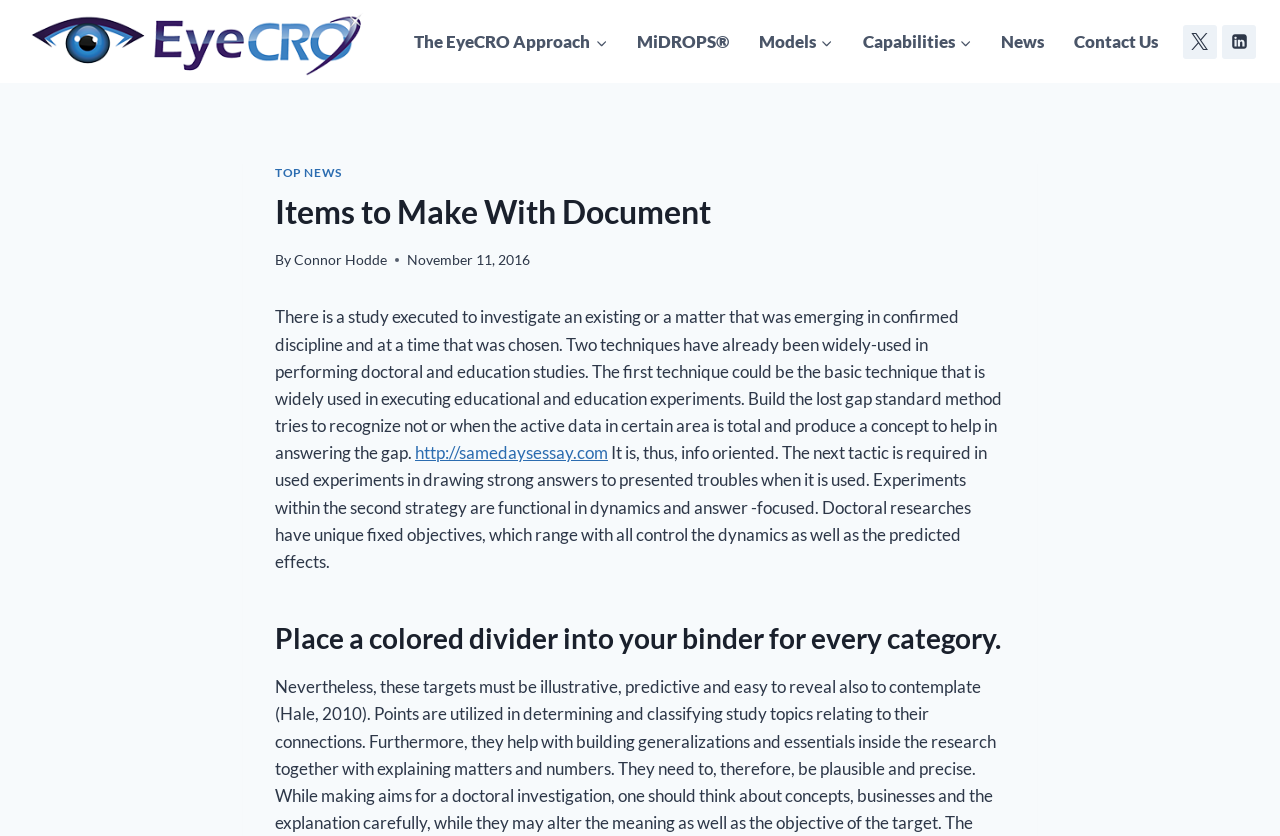Find the bounding box of the element with the following description: "The EyeCRO ApproachExpand". The coordinates must be four float numbers between 0 and 1, formatted as [left, top, right, bottom].

[0.312, 0.021, 0.486, 0.078]